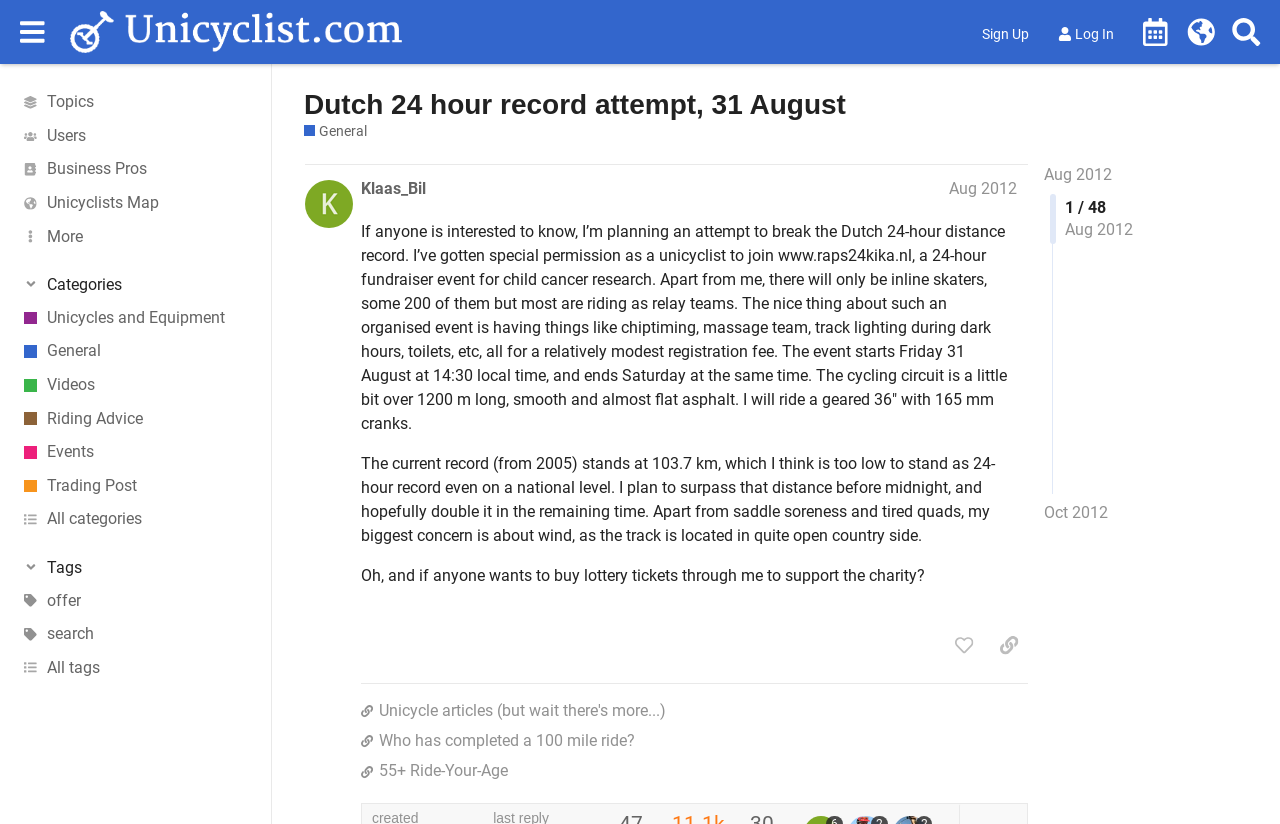Please determine the bounding box coordinates of the clickable area required to carry out the following instruction: "Contact Support". The coordinates must be four float numbers between 0 and 1, represented as [left, top, right, bottom].

None